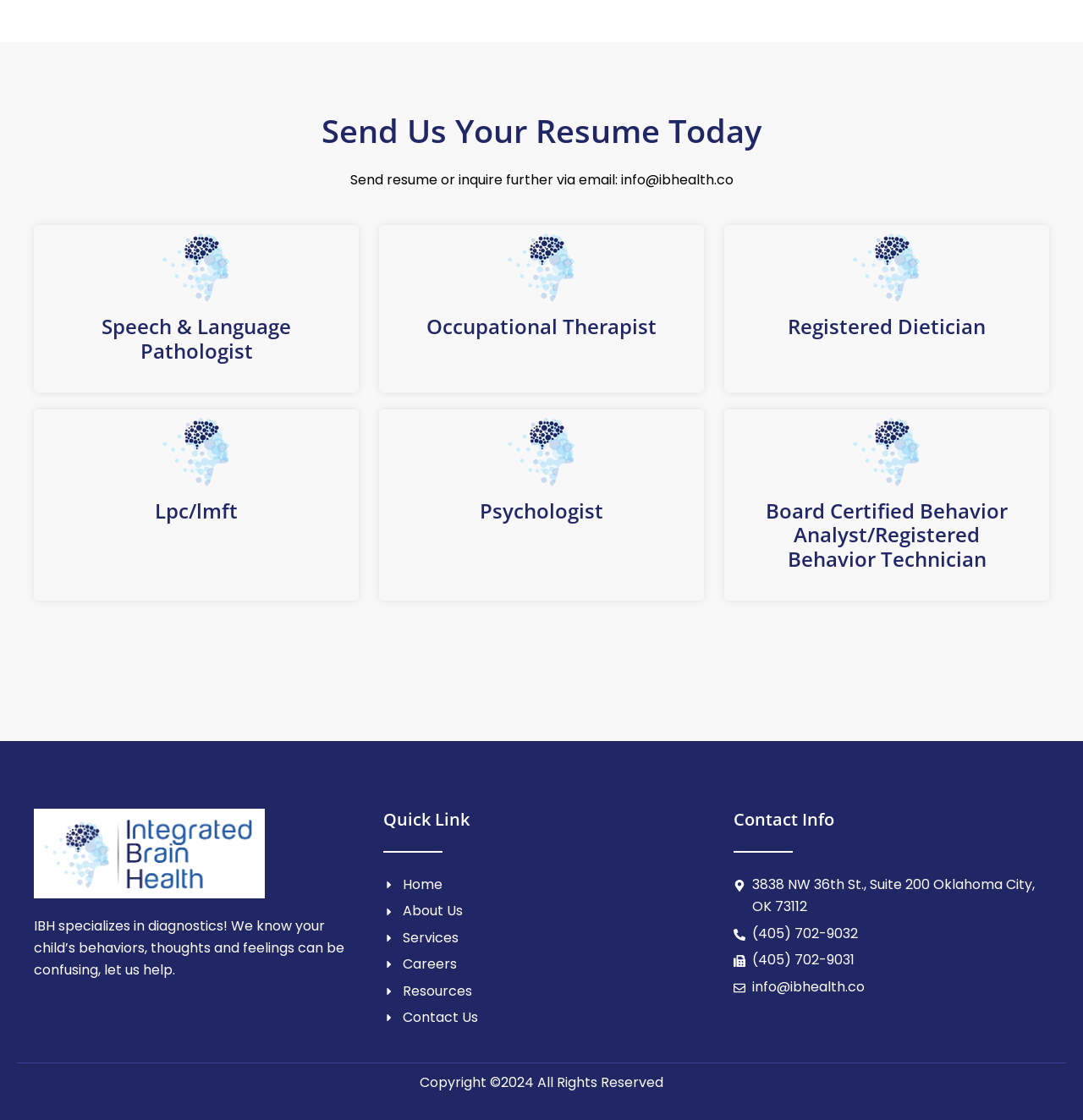Show the bounding box coordinates for the HTML element as described: "Home".

[0.354, 0.78, 0.646, 0.8]